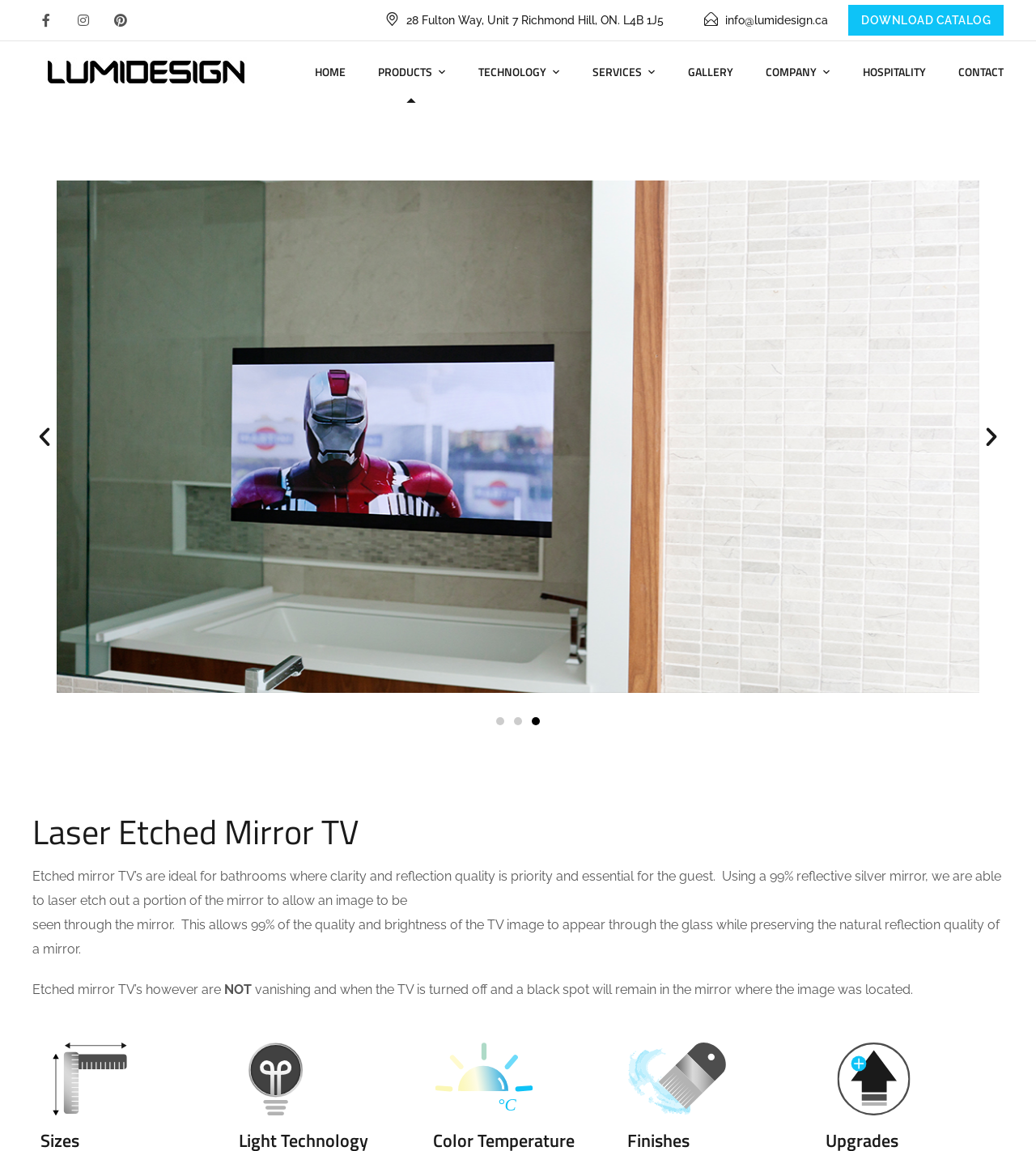Locate the bounding box coordinates of the clickable area needed to fulfill the instruction: "Go to the 'HOME' page".

[0.304, 0.036, 0.334, 0.089]